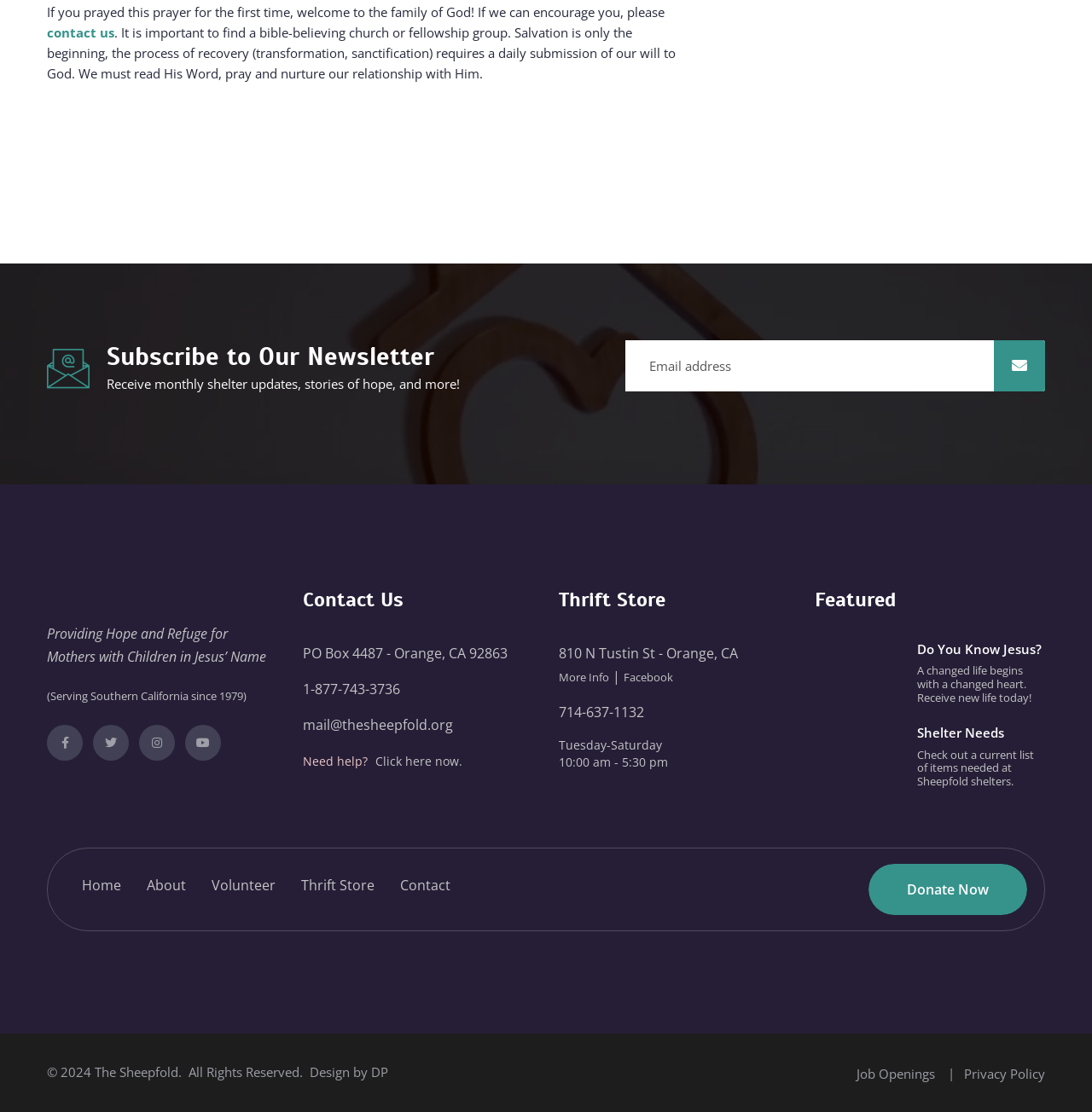What is the organization's mission?
Using the image as a reference, give an elaborate response to the question.

Based on the static text element 'Providing Hope and Refuge for Mothers with Children in Jesus’ Name' located at the top of the webpage, it can be inferred that the organization's mission is to provide hope and refuge to mothers with children in Jesus' name.